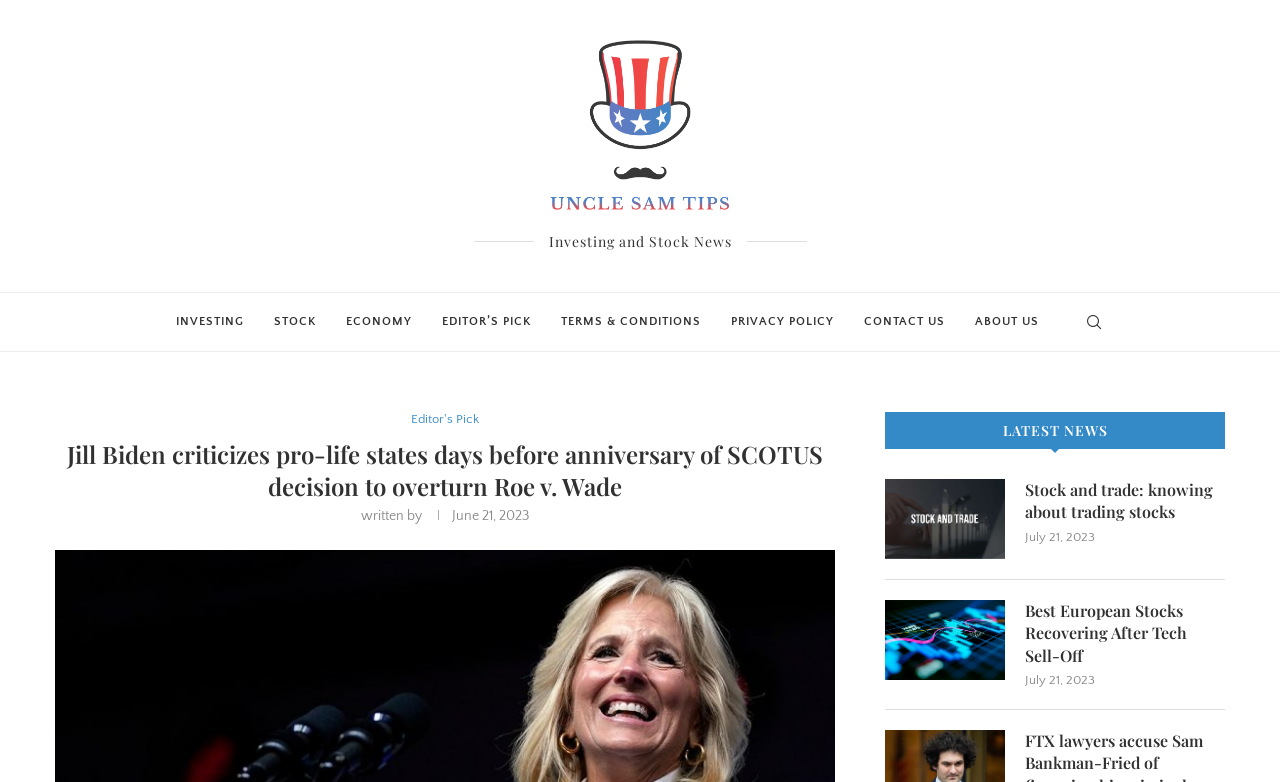Provide the bounding box coordinates of the HTML element described by the text: "Rutevejledning".

None